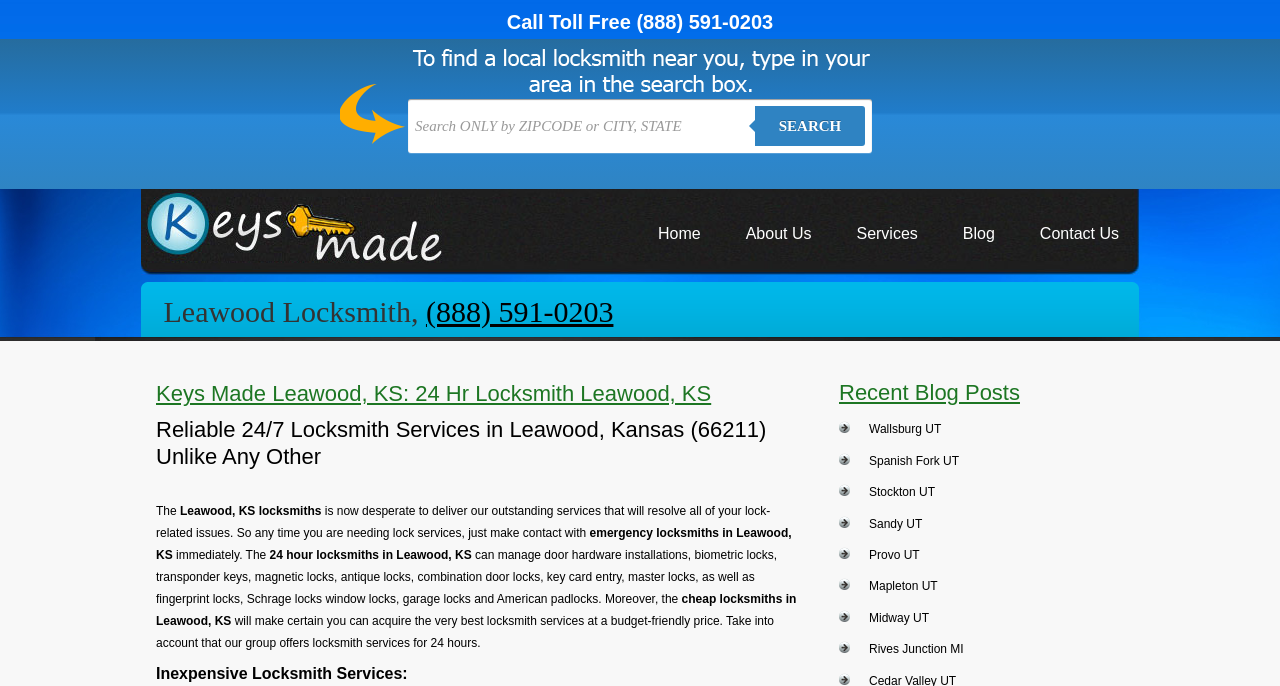Please identify the bounding box coordinates of the area that needs to be clicked to fulfill the following instruction: "Learn more about locksmith services in Leawood, KS."

[0.122, 0.43, 0.907, 0.487]